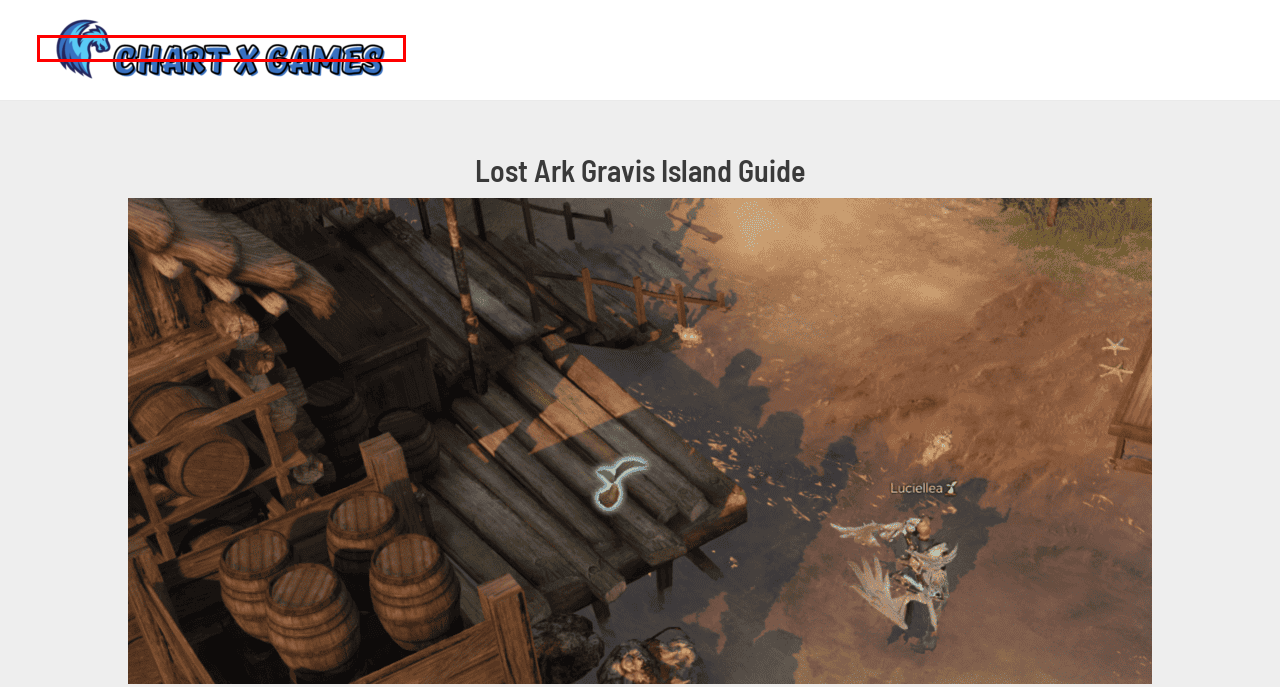Observe the screenshot of a webpage with a red bounding box around an element. Identify the webpage description that best fits the new page after the element inside the bounding box is clicked. The candidates are:
A. How to Get the Walpurgis Island Token in Lost Ark - Chart X Games
B. Tier 2 Islands and Rewards in Lost Ark - Chart X Games
C. Locations of All Stormcry Grotto Mokoko Seeds in Lost Ark - Chart X Games
D. Locations of All Liebeheim Mokoko Seeds in Lost Ark - Chart X Games
E. Chart X Games - Gaming Discussion
F. Enter the Gungeon - Chart X Games
G. Slay the Spire - Chart X Games
H. How to Get the Key of Harmony in Lost Ark - Chart X Games

E